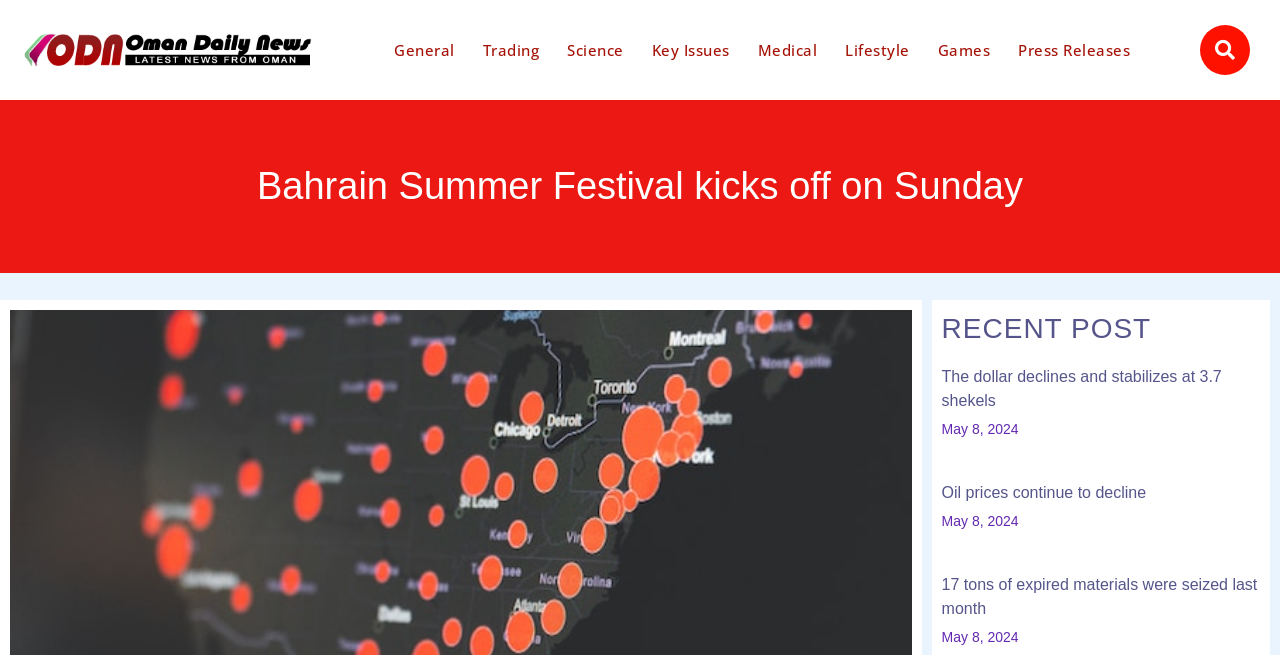Extract the bounding box coordinates of the UI element described by: "Oil prices continue to decline". The coordinates should include four float numbers ranging from 0 to 1, e.g., [left, top, right, bottom].

[0.736, 0.739, 0.895, 0.765]